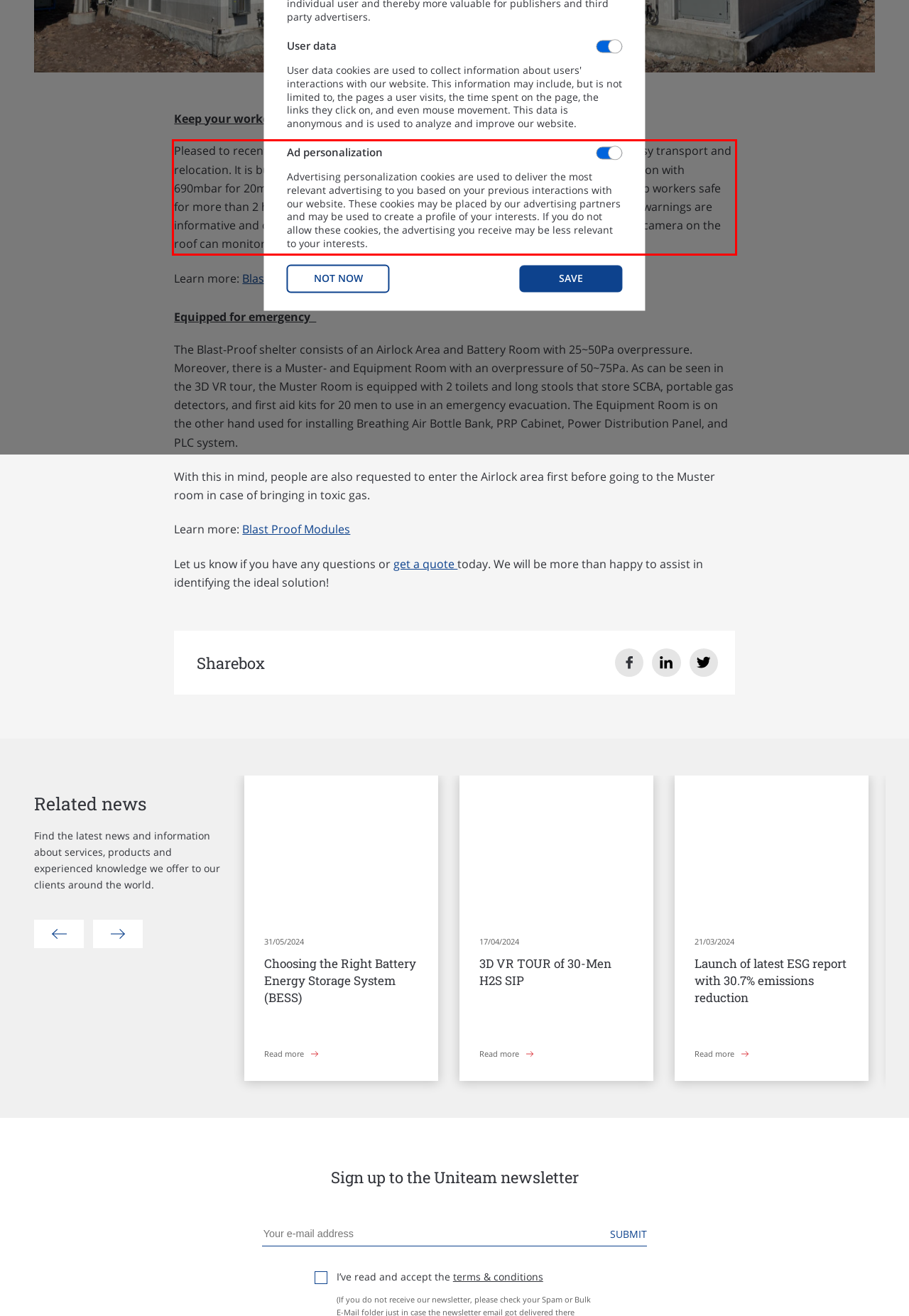You are provided with a screenshot of a webpage featuring a red rectangle bounding box. Extract the text content within this red bounding box using OCR.

Pleased to recently deliver this 20-Men Blast Proof H2S Shelter specially designed for easy transport and relocation. It is built by a 1×50’ container with an A-60 fire rating and blast-proof protection with 690mbar for 20msec. In an emergency, compressed fresh air breathing systems will keep workers safe for more than 2 hours. Moreover, the F&G system and MIMIC panel will make sure your warnings are informative and correct with a SIL-2 control system. Besides that, a 360-degree rotating camera on the roof can monitor the exterior surroundings at all times.